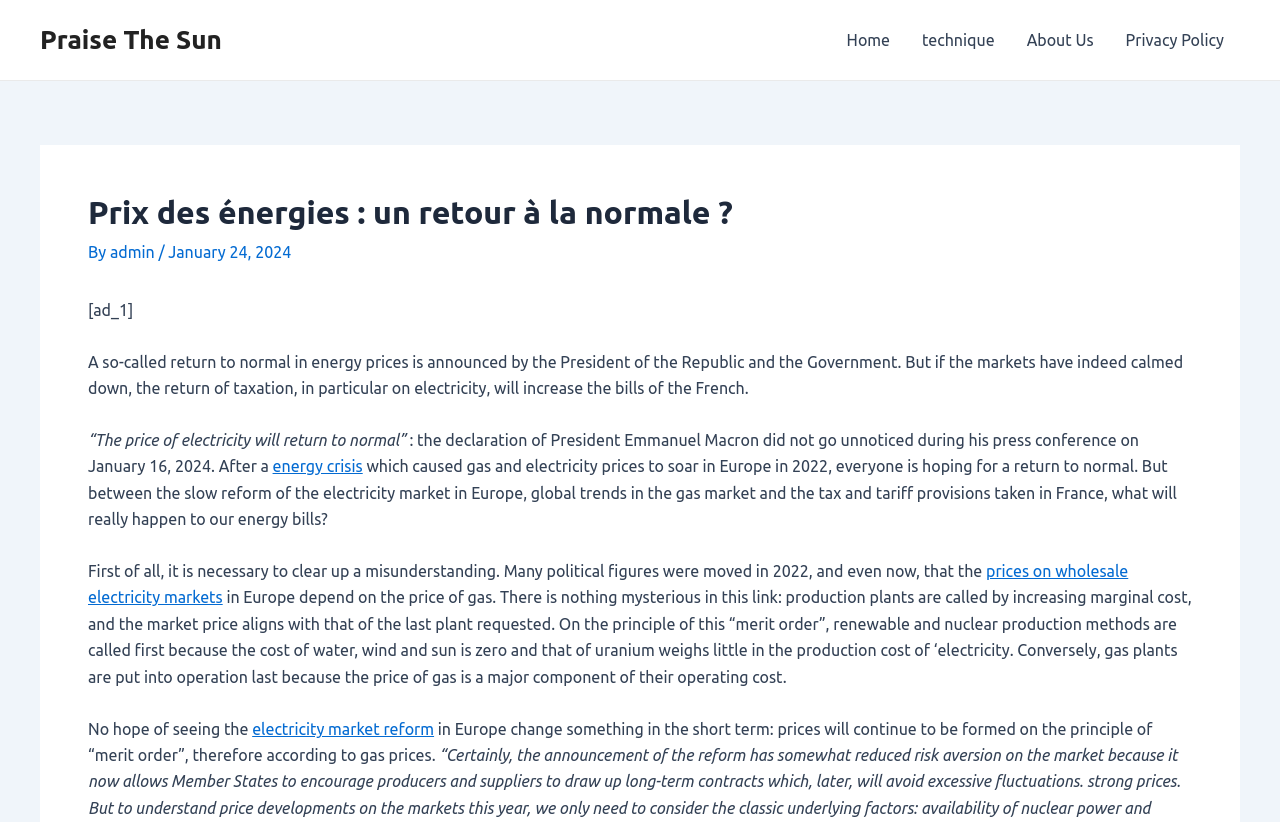Locate the bounding box coordinates of the clickable part needed for the task: "Click on the 'electricity market reform' link".

[0.197, 0.875, 0.339, 0.897]